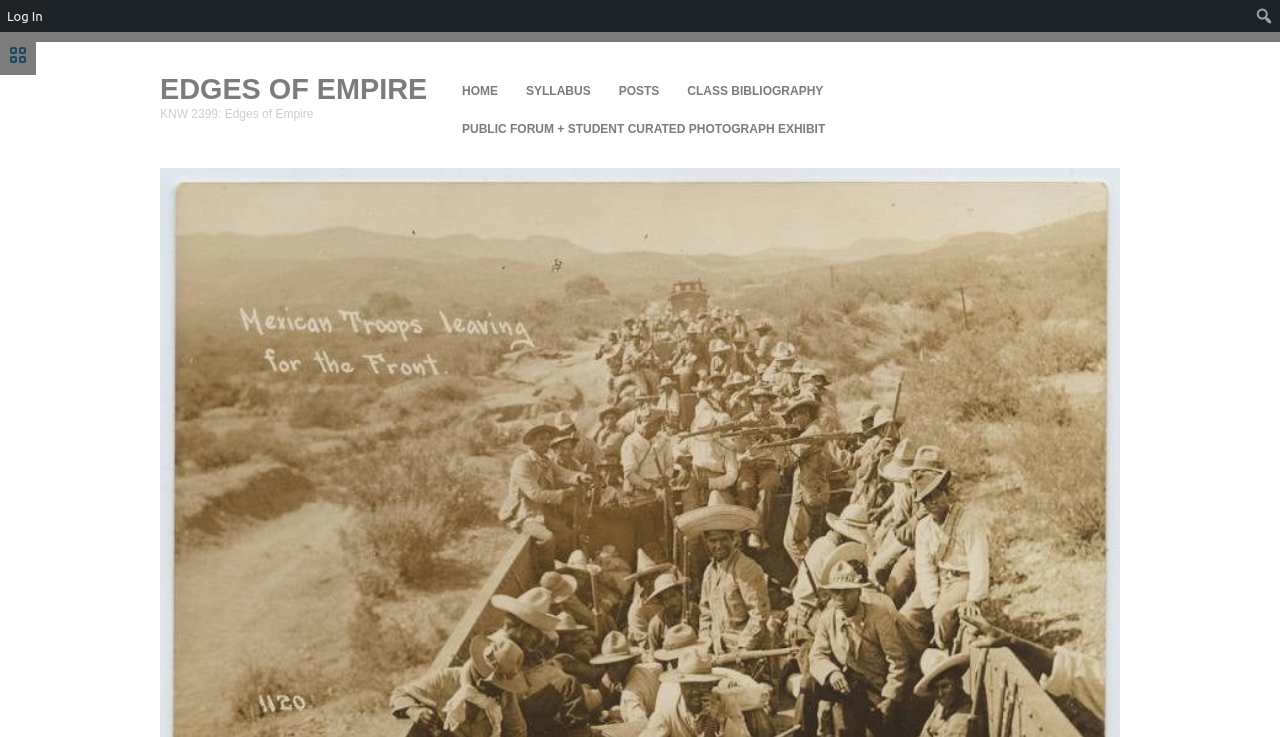Please respond to the question using a single word or phrase:
What is the first menu item?

HOME